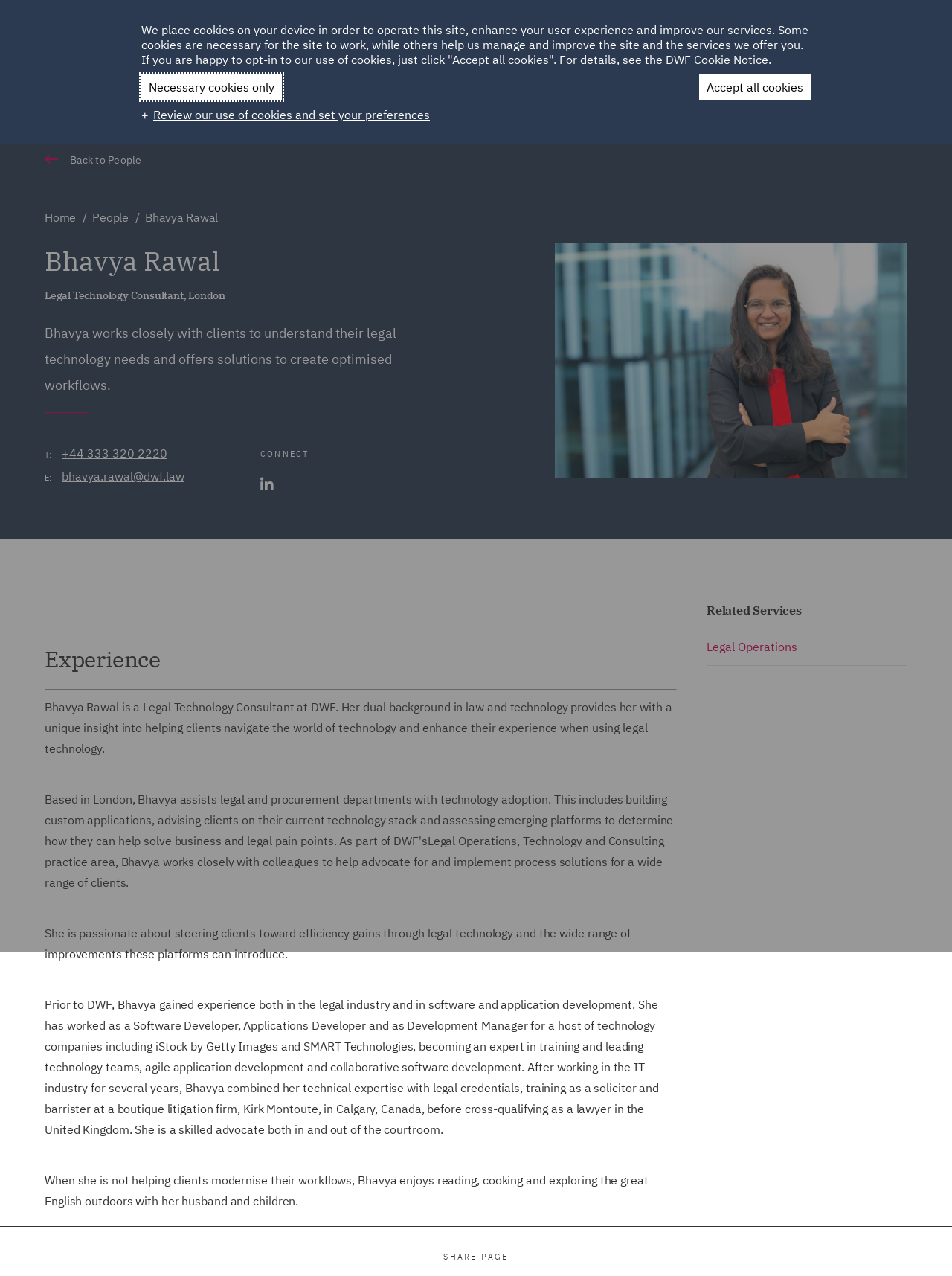Please determine the bounding box coordinates of the element to click on in order to accomplish the following task: "Search". Ensure the coordinates are four float numbers ranging from 0 to 1, i.e., [left, top, right, bottom].

[0.287, 0.067, 0.334, 0.085]